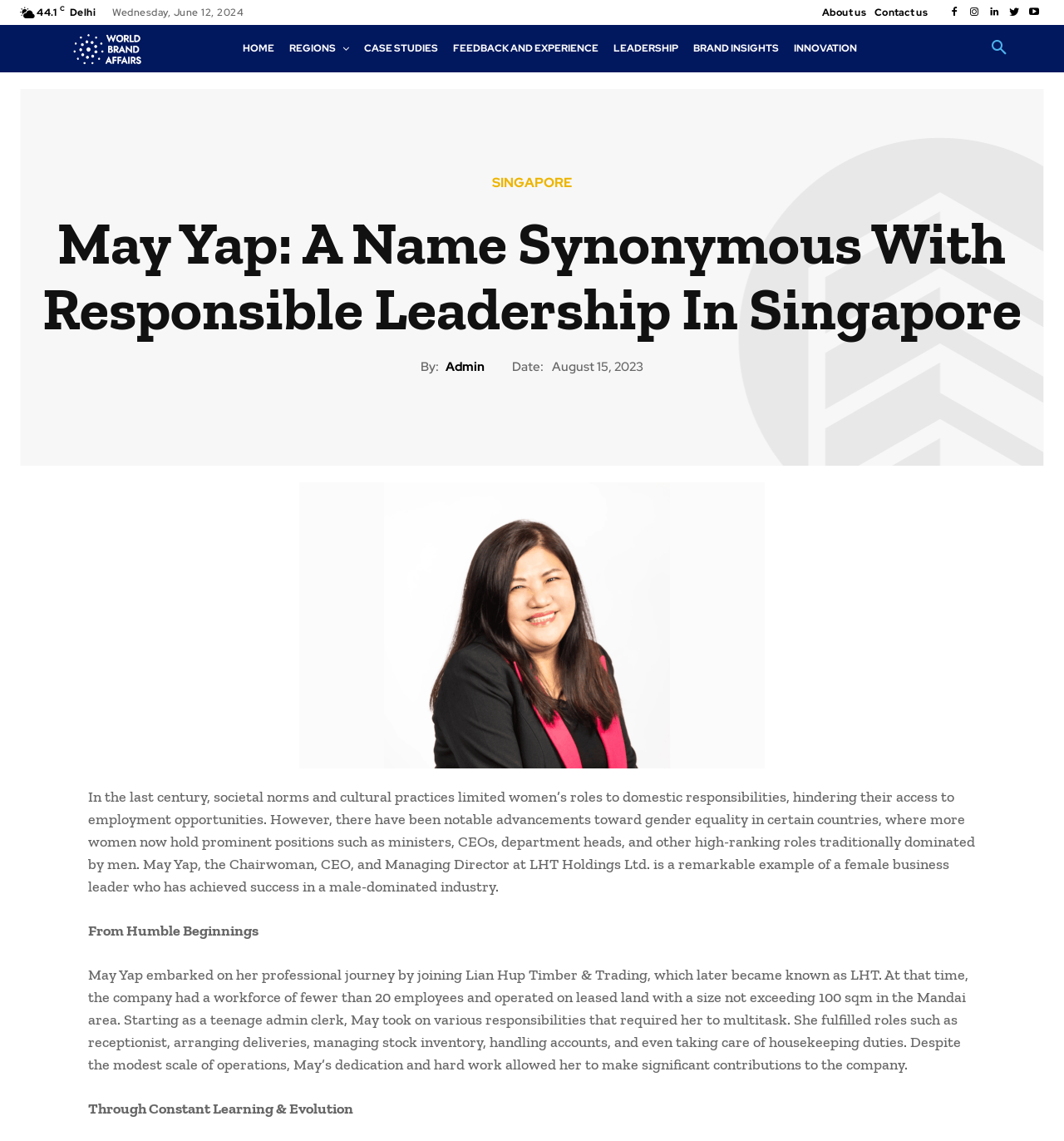Locate the bounding box coordinates of the clickable region necessary to complete the following instruction: "Click on the 'McLaren' link". Provide the coordinates in the format of four float numbers between 0 and 1, i.e., [left, top, right, bottom].

None